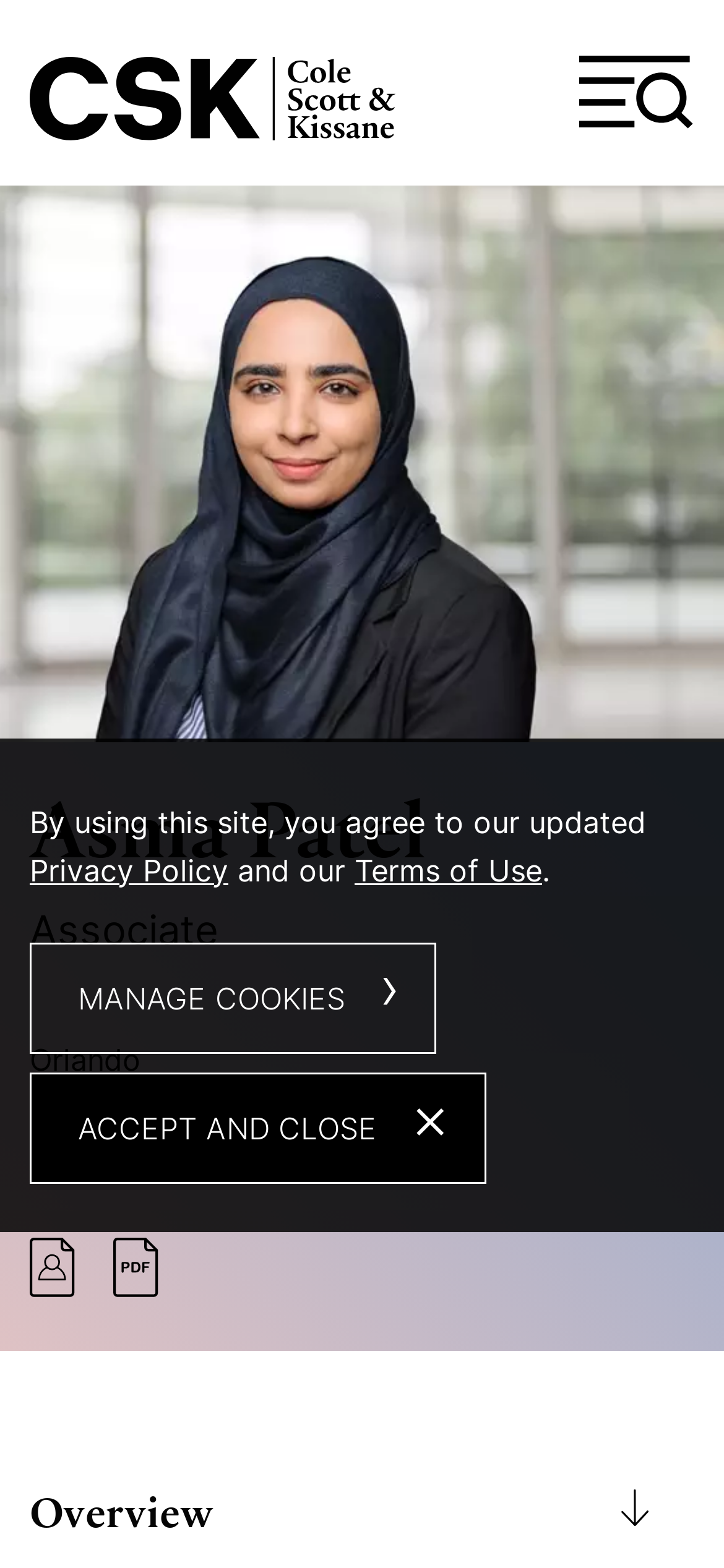Using the given description, provide the bounding box coordinates formatted as (top-left x, top-left y, bottom-right x, bottom-right y), with all values being floating point numbers between 0 and 1. Description: Cole, Scott & Kissane, P.A.

[0.041, 0.031, 0.649, 0.096]